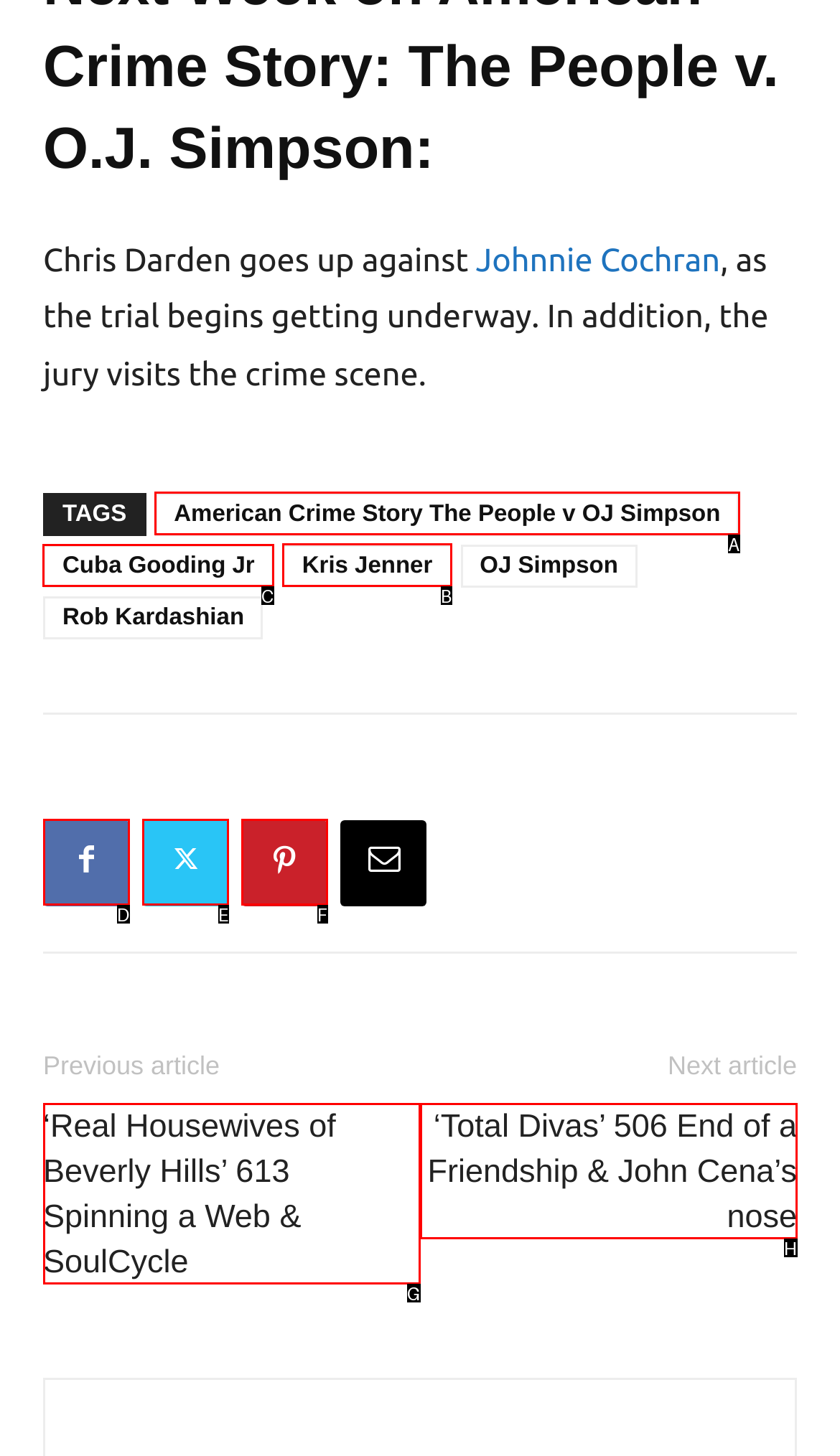Indicate which red-bounded element should be clicked to perform the task: Visit the page of Cuba Gooding Jr Answer with the letter of the correct option.

C